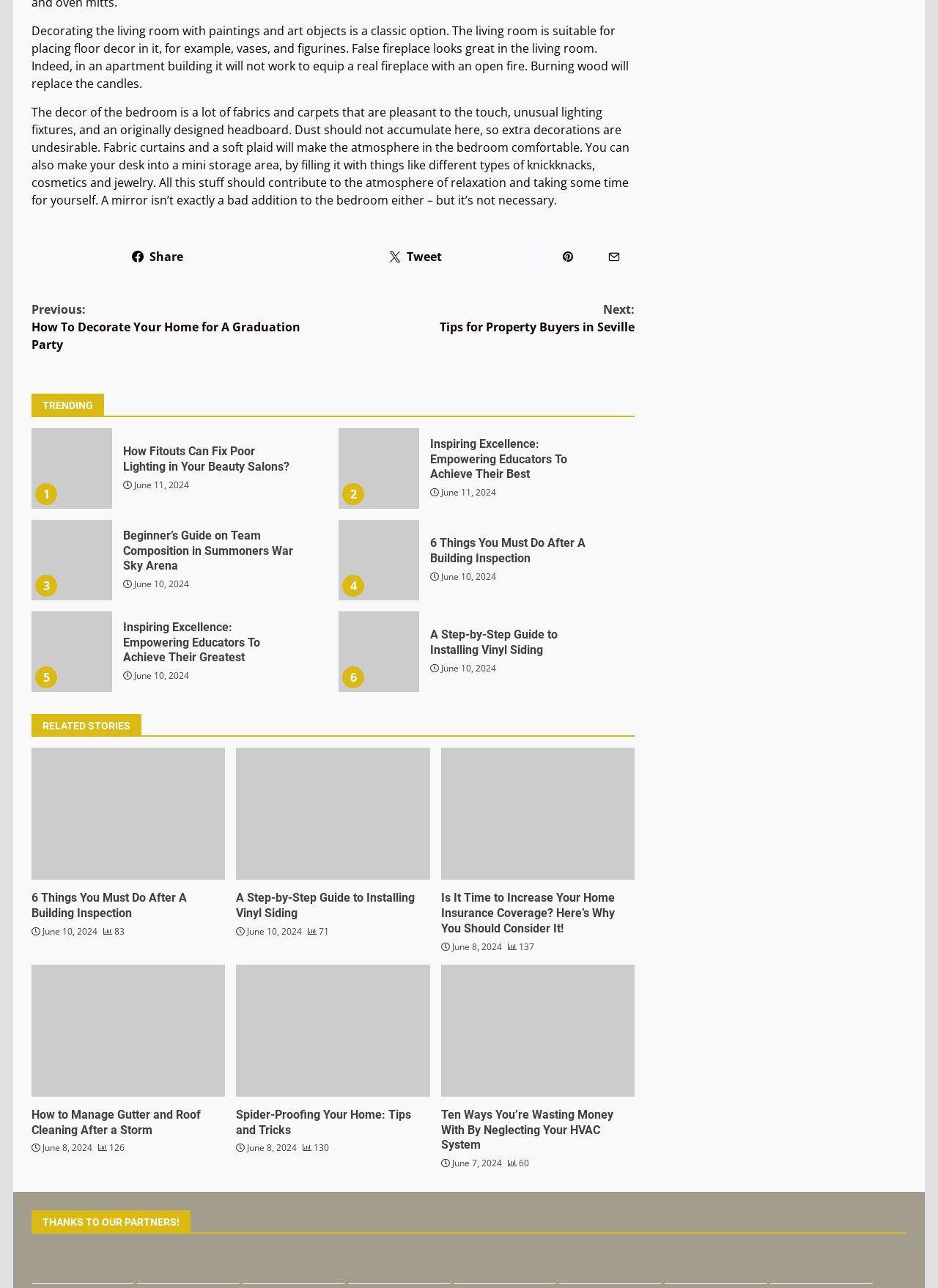How many 'RELATED STORIES' are listed?
Please utilize the information in the image to give a detailed response to the question.

There are four 'RELATED STORIES' listed, each with a heading, image, and link, as indicated by the section with the heading 'RELATED STORIES'.